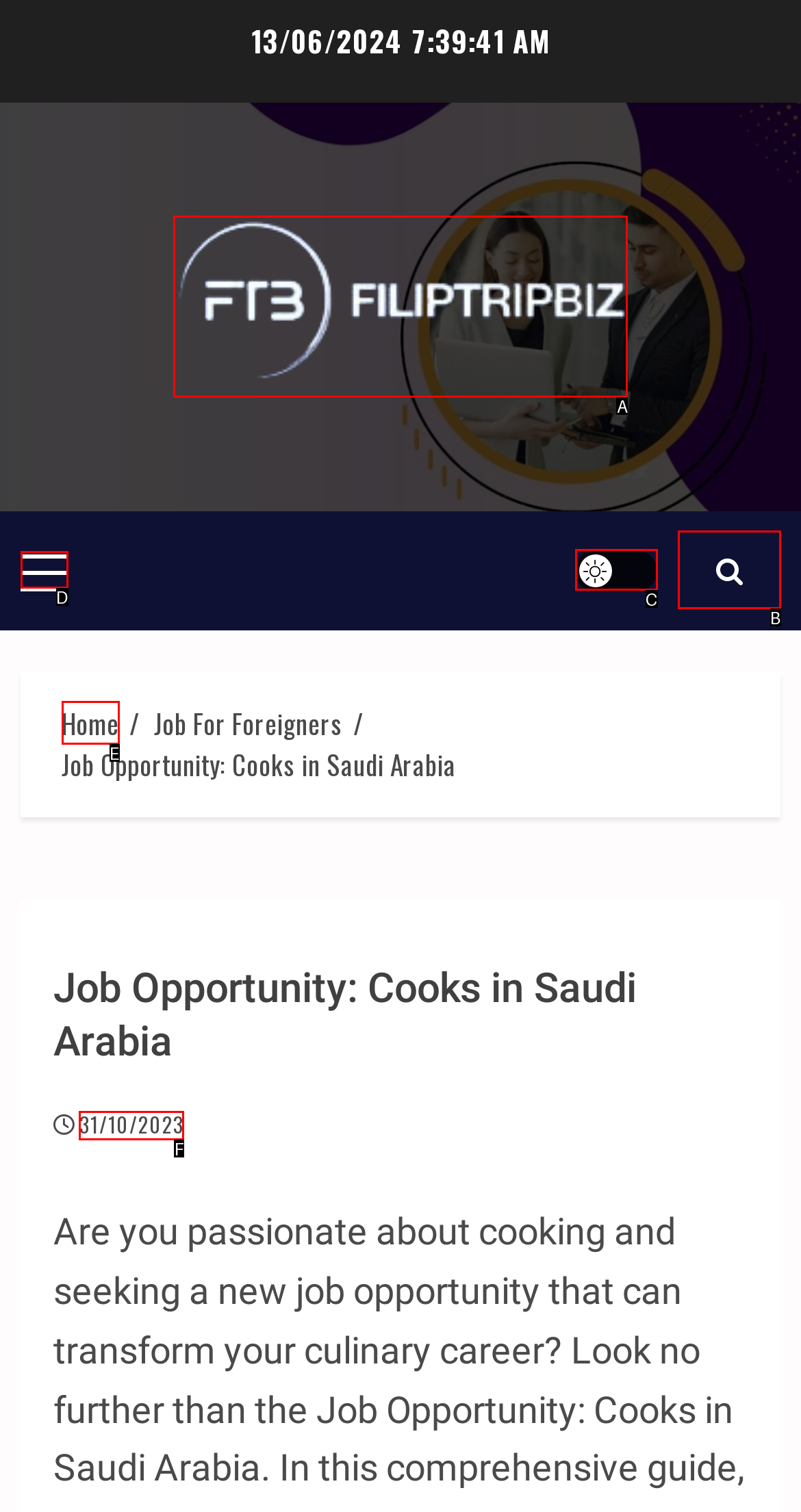Which option aligns with the description: Home? Respond by selecting the correct letter.

E